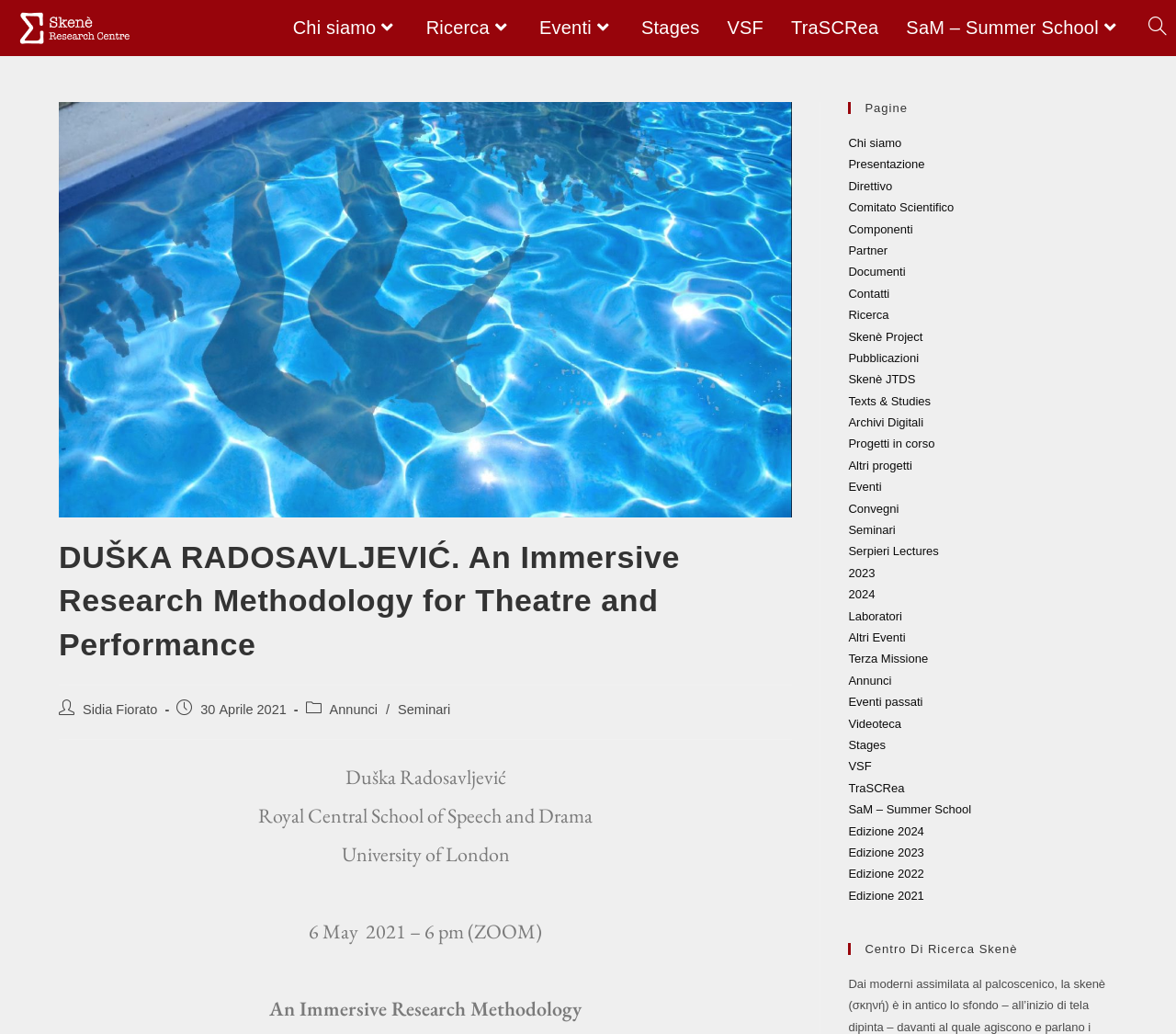From the element description: "SaM – Summer School", extract the bounding box coordinates of the UI element. The coordinates should be expressed as four float numbers between 0 and 1, in the order [left, top, right, bottom].

[0.759, 0.0, 0.965, 0.054]